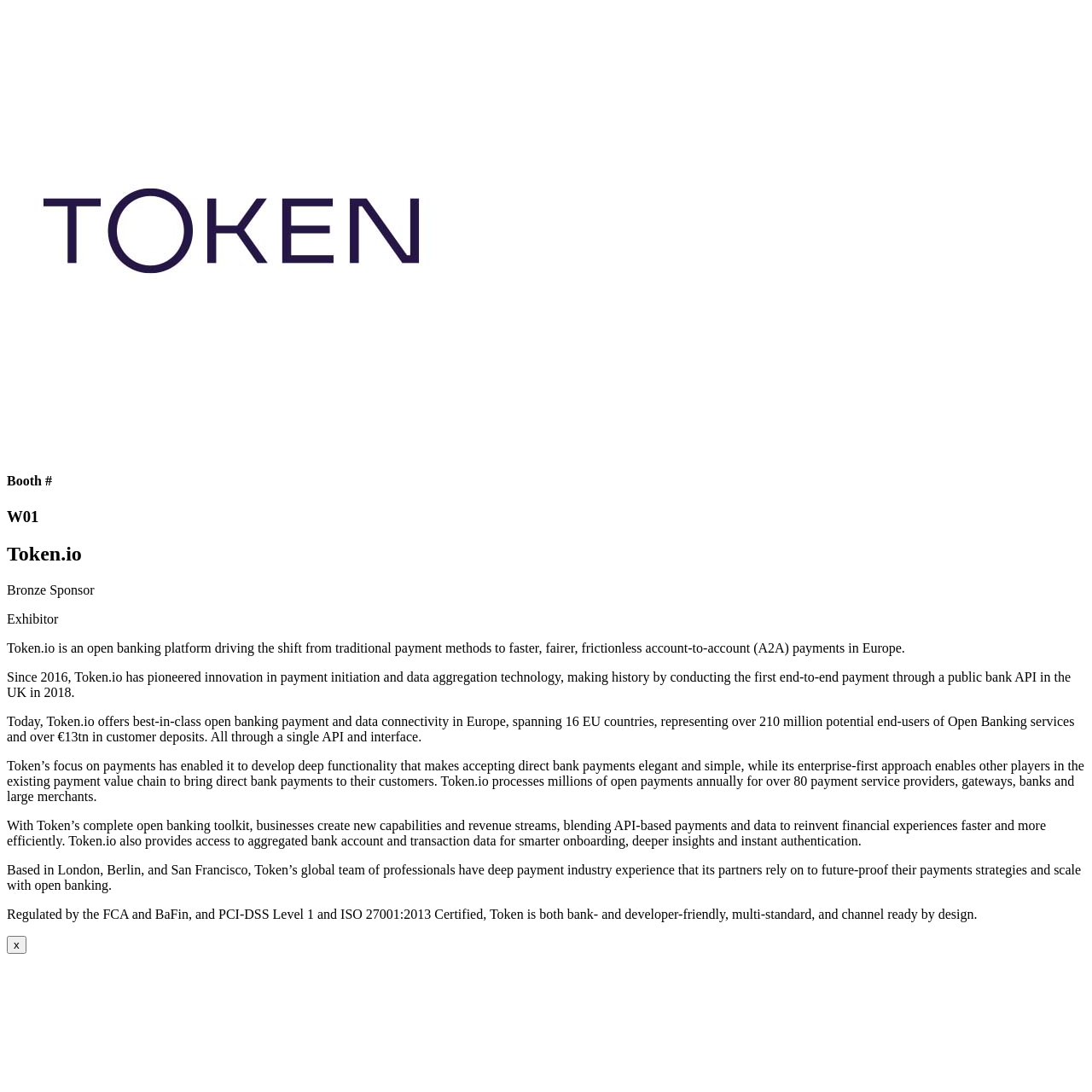Using the information from the screenshot, answer the following question thoroughly:
What is the type of sponsor mentioned on the webpage?

The type of sponsor is mentioned in the StaticText 'Bronze Sponsor' which is located below the heading 'Booth #'.